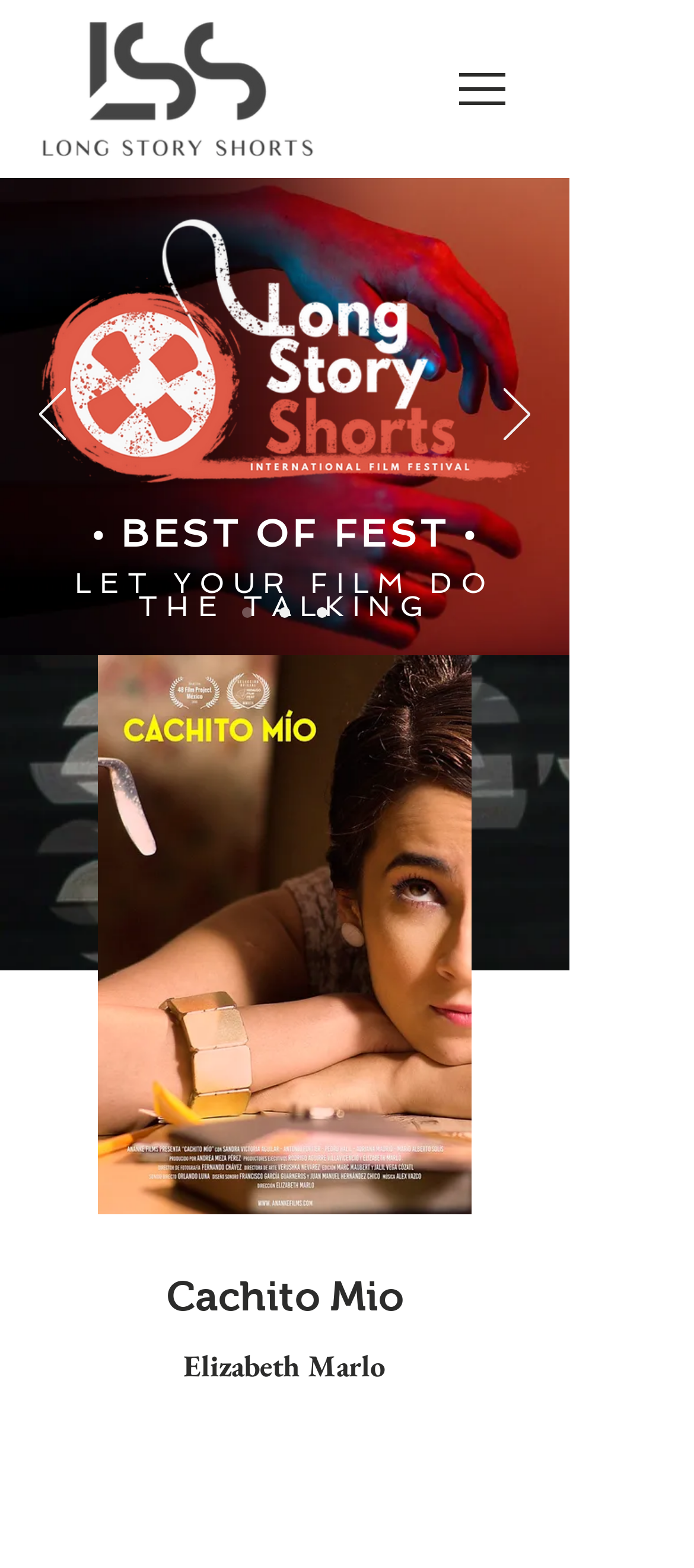Refer to the image and answer the question with as much detail as possible: What is the name of the person mentioned on the webpage?

The name of the person mentioned on the webpage can be determined by looking at the StaticText element 'Elizabeth Marlo' which is located at the bottom of the webpage.